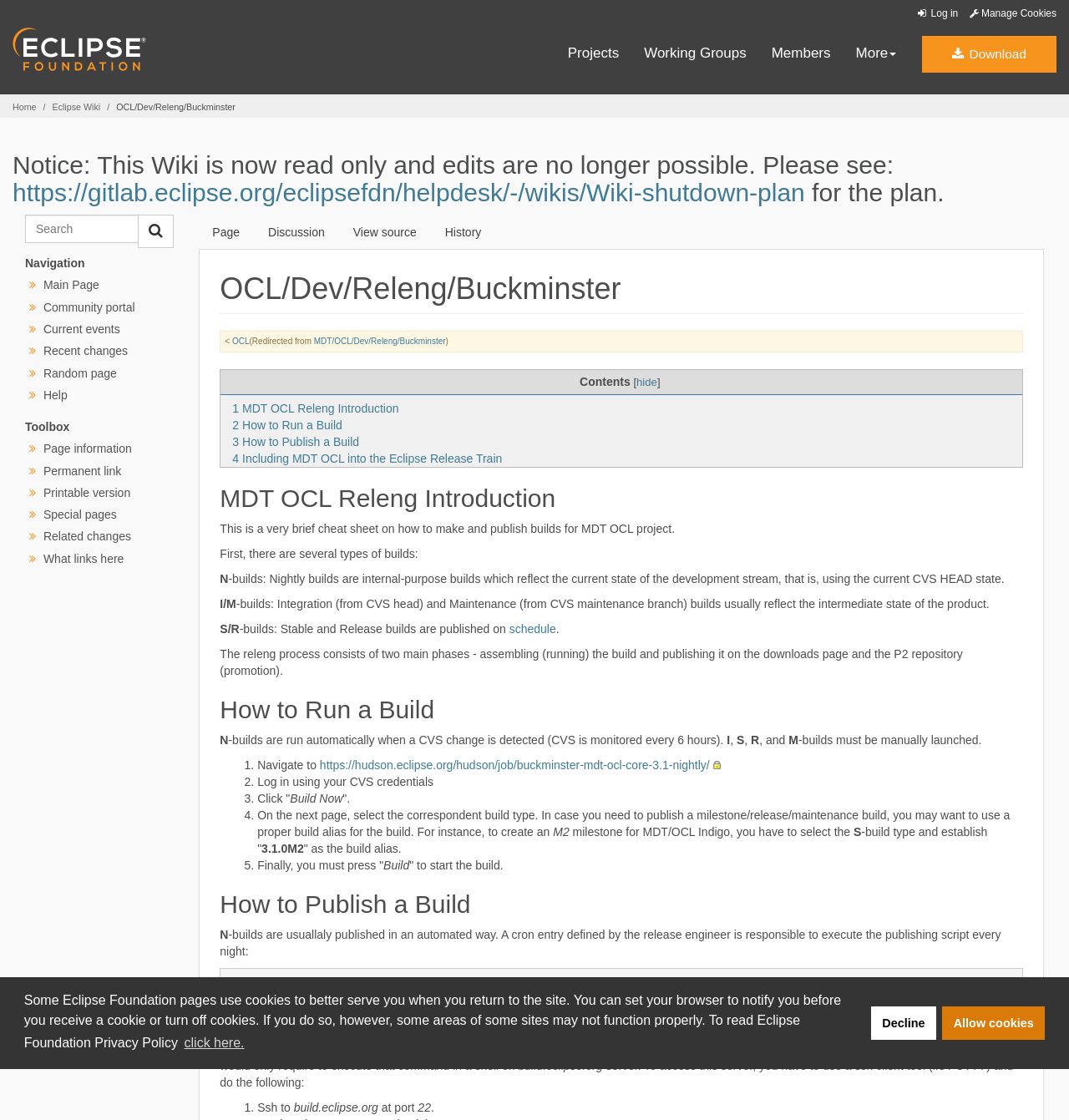Please specify the bounding box coordinates of the area that should be clicked to accomplish the following instruction: "Click the Eclipse.org logo". The coordinates should consist of four float numbers between 0 and 1, i.e., [left, top, right, bottom].

[0.012, 0.037, 0.137, 0.049]